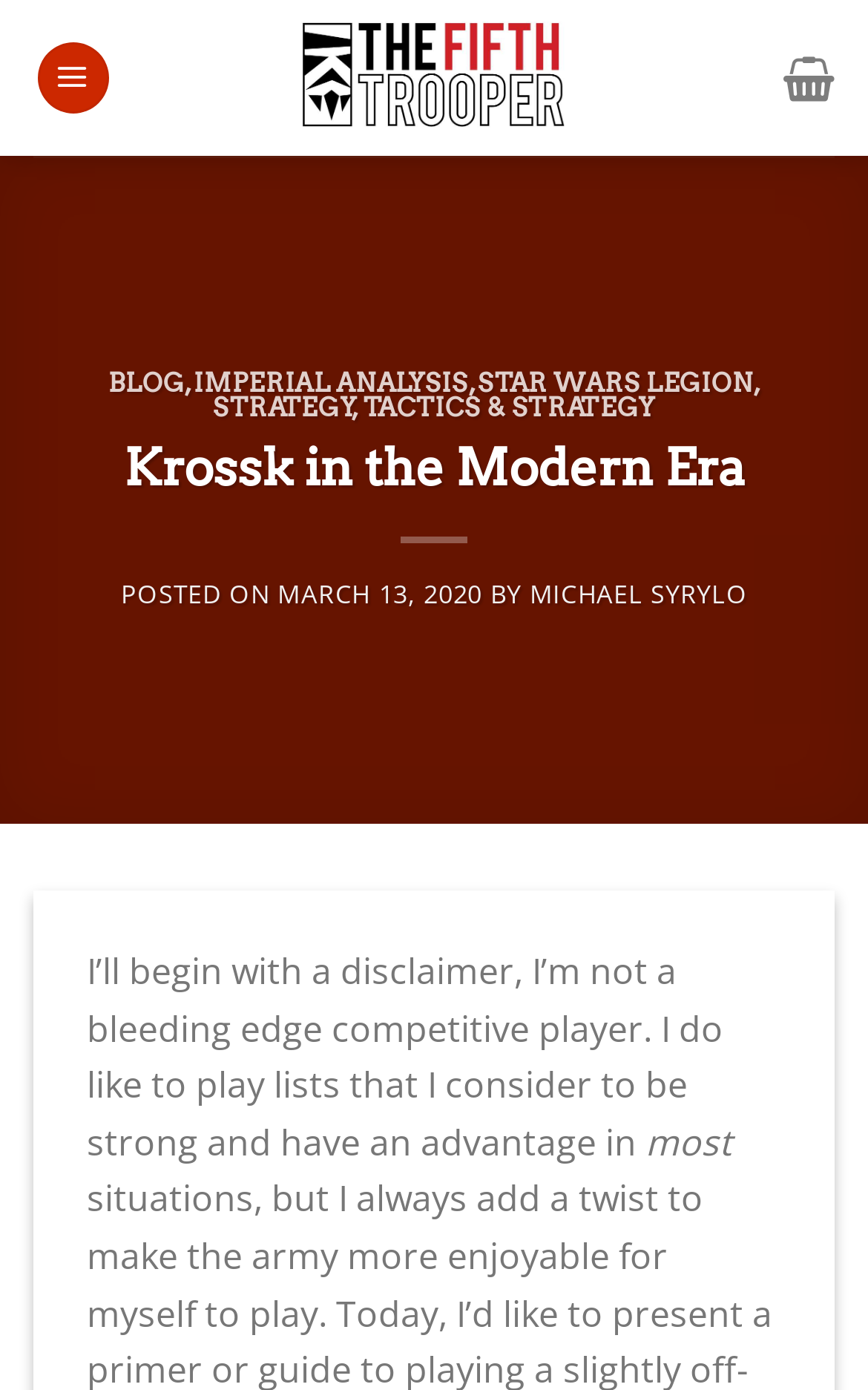Find and specify the bounding box coordinates that correspond to the clickable region for the instruction: "go to The Fifth Trooper".

[0.262, 0.0, 0.738, 0.112]